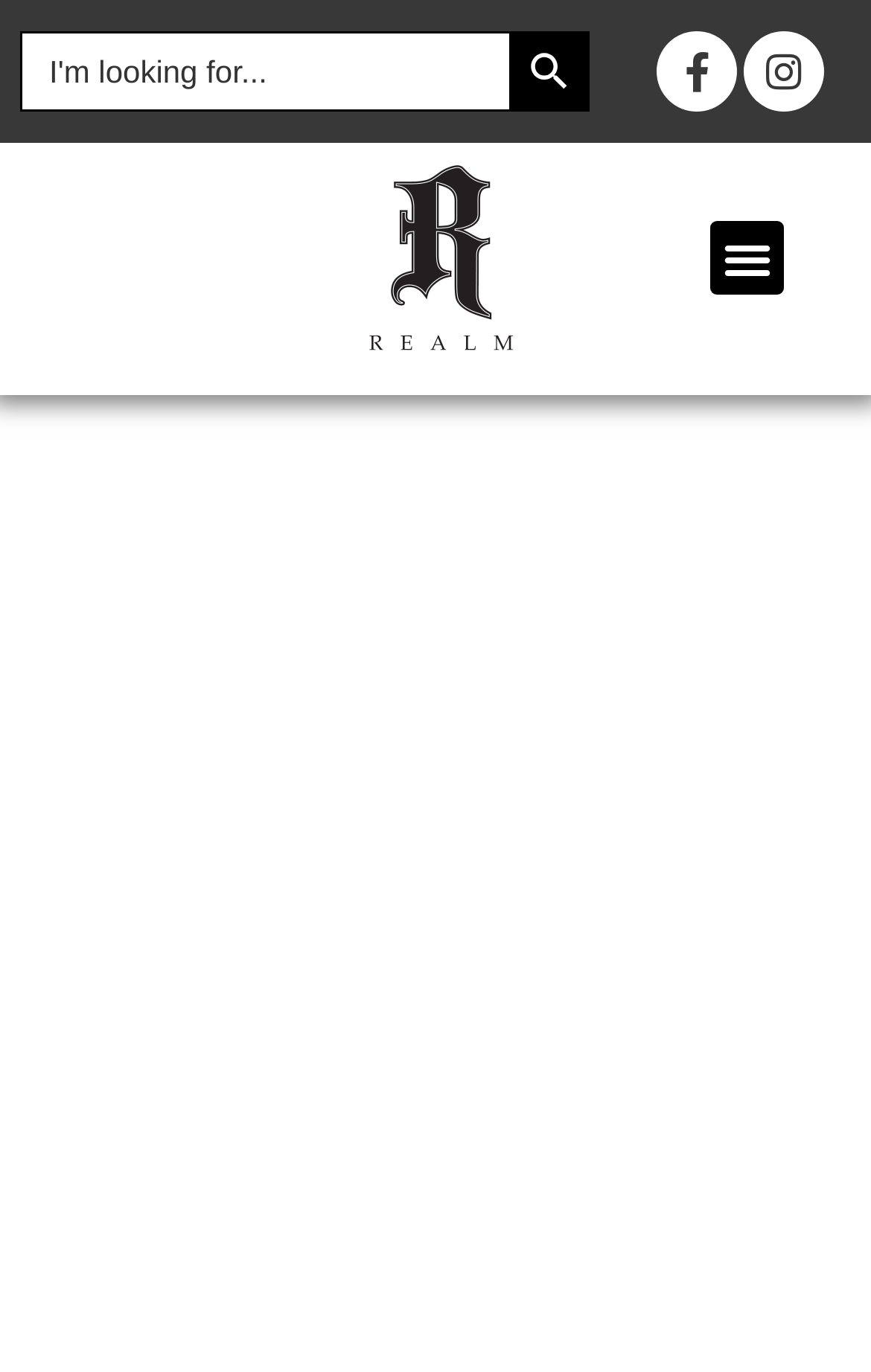Based on the element description, predict the bounding box coordinates (top-left x, top-left y, bottom-right x, bottom-right y) for the UI element in the screenshot: Graduiertenseminar/ Brown Bag Talks

None